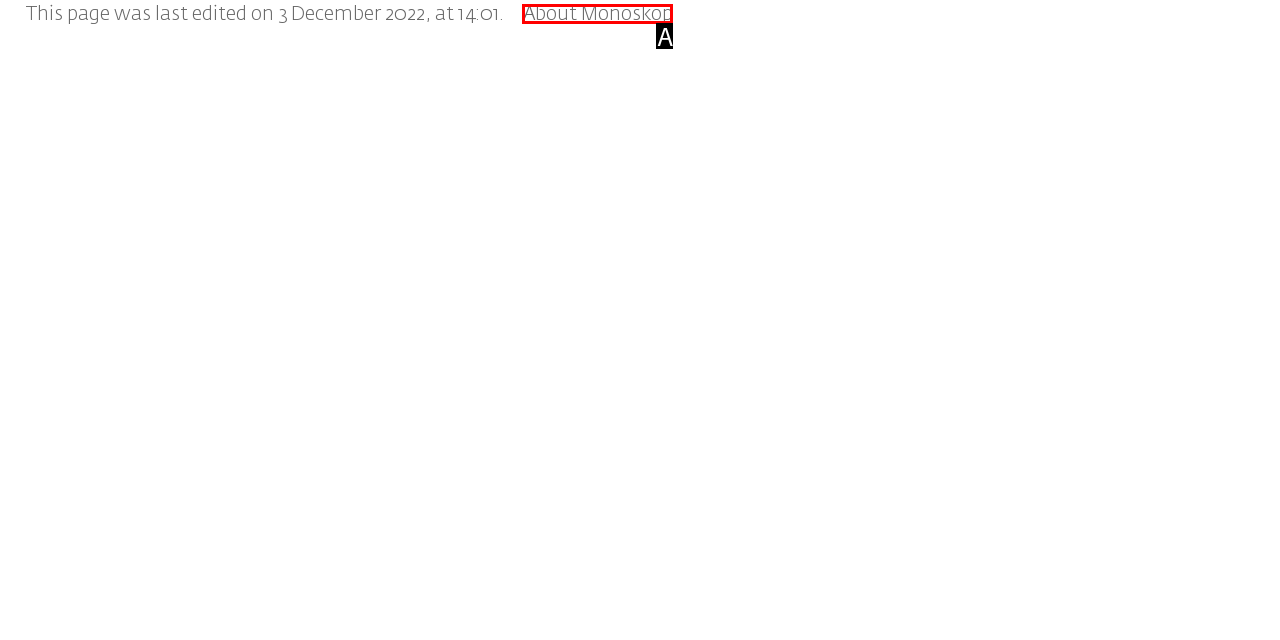Identify which option matches the following description: LDTX Theater
Answer by giving the letter of the correct option directly.

None